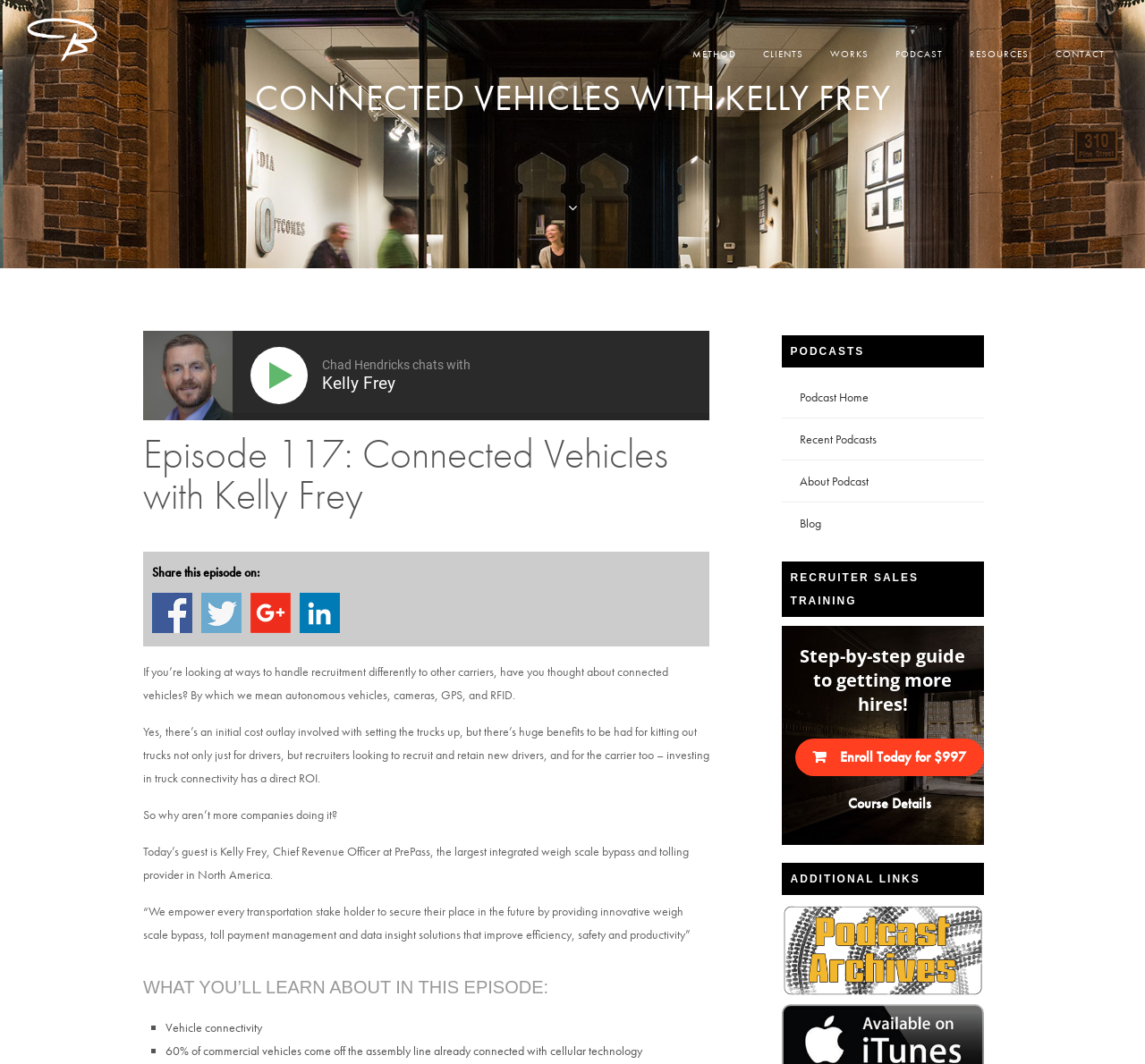Pinpoint the bounding box coordinates of the area that should be clicked to complete the following instruction: "Click the 'Club Store & Discounts' link". The coordinates must be given as four float numbers between 0 and 1, i.e., [left, top, right, bottom].

None